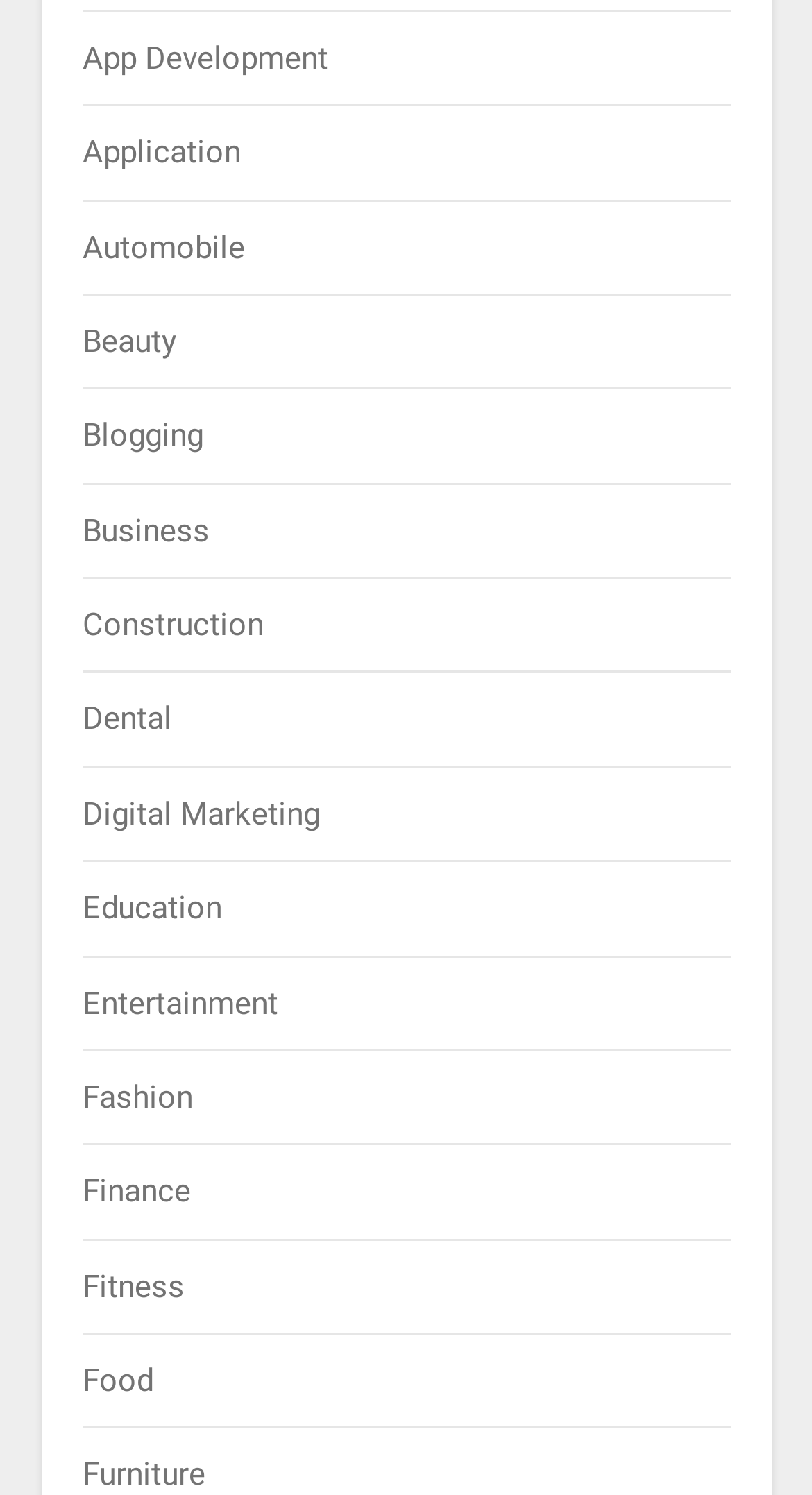Find the bounding box coordinates of the clickable area that will achieve the following instruction: "Discover Fashion".

[0.101, 0.721, 0.237, 0.746]